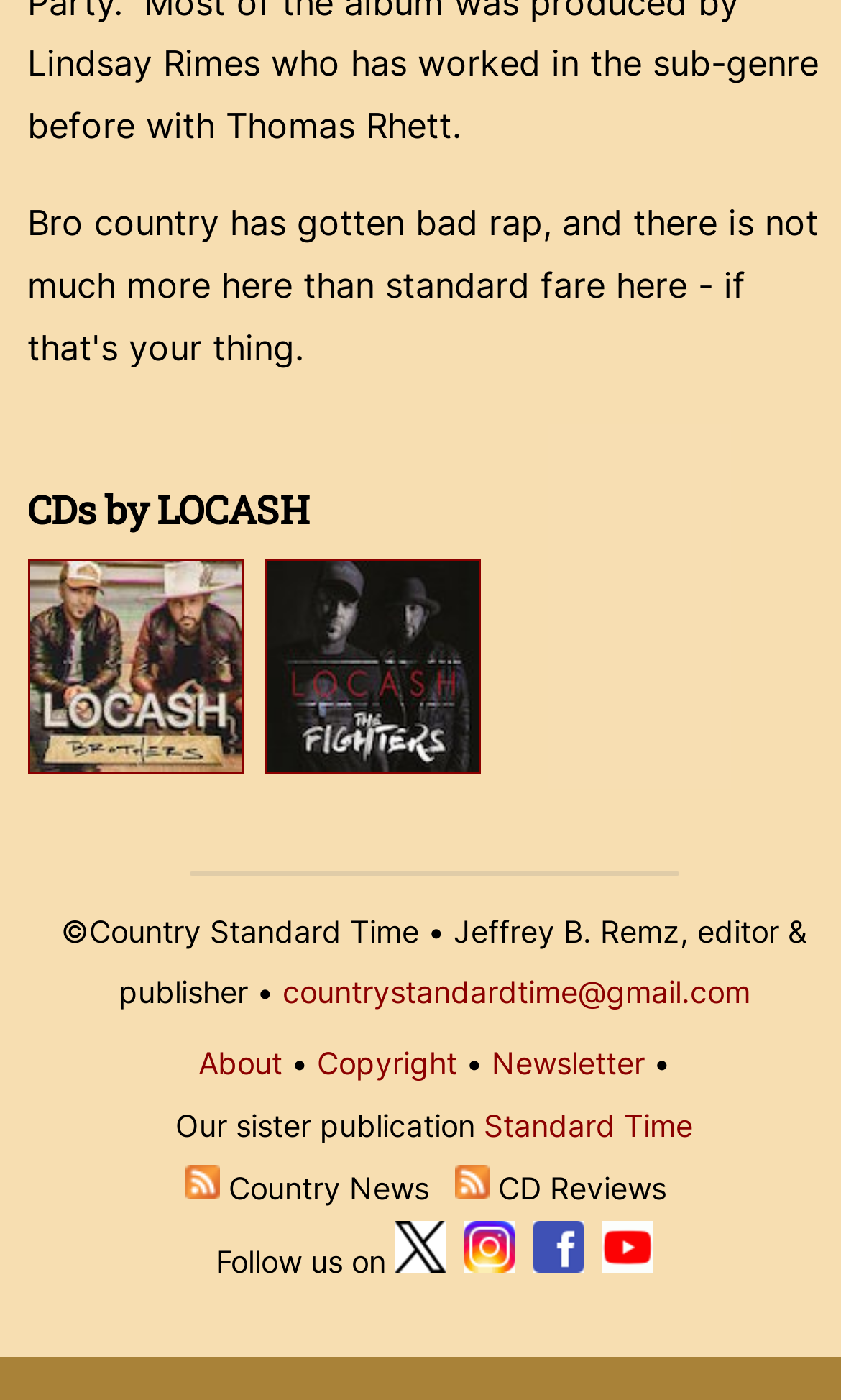Bounding box coordinates are specified in the format (top-left x, top-left y, bottom-right x, bottom-right y). All values are floating point numbers bounded between 0 and 1. Please provide the bounding box coordinate of the region this sentence describes: About

[0.236, 0.746, 0.336, 0.772]